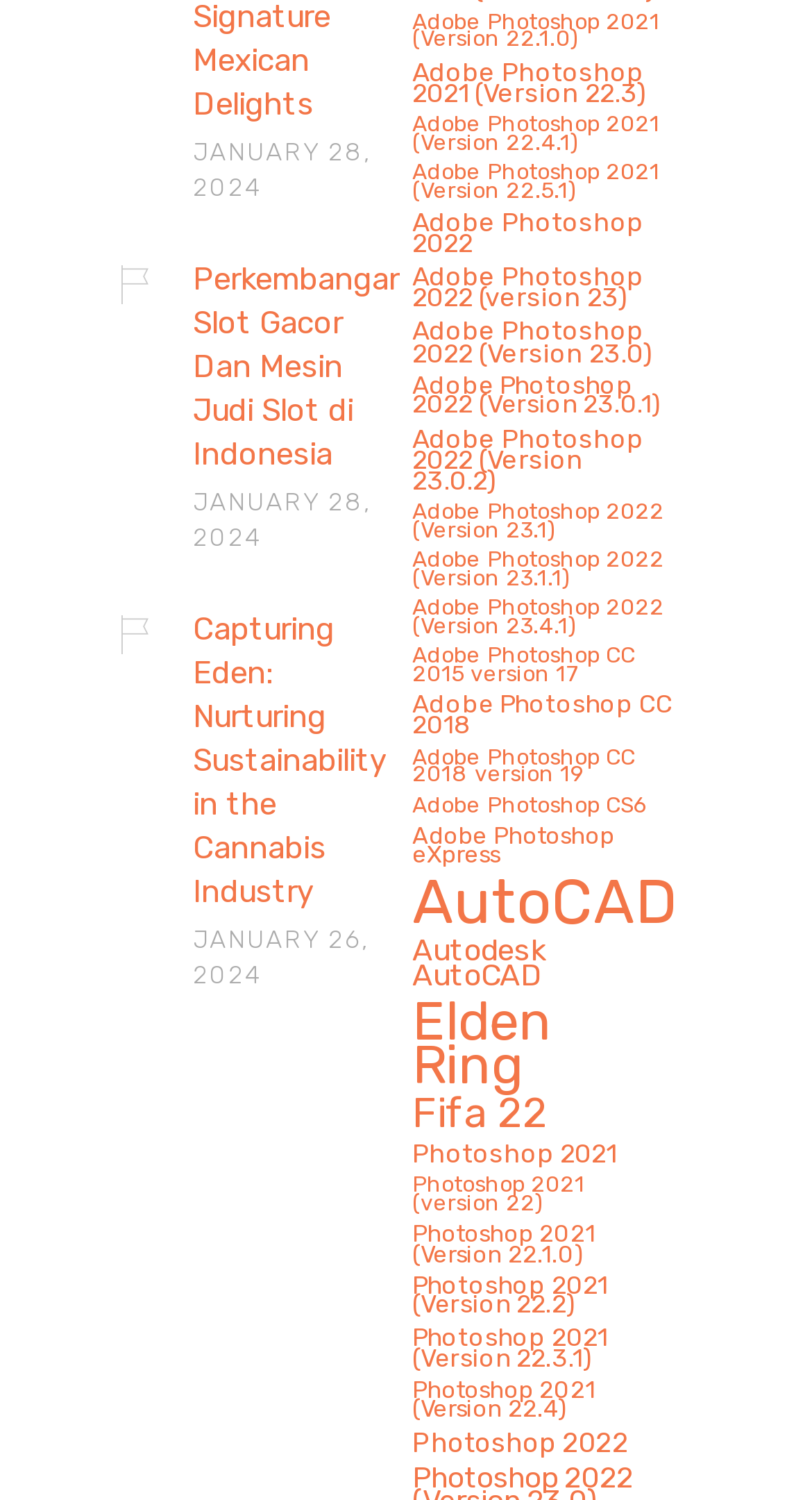Could you determine the bounding box coordinates of the clickable element to complete the instruction: "Explore Adobe Photoshop 2021 (Version 22.1.0)"? Provide the coordinates as four float numbers between 0 and 1, i.e., [left, top, right, bottom].

[0.492, 0.007, 0.844, 0.039]